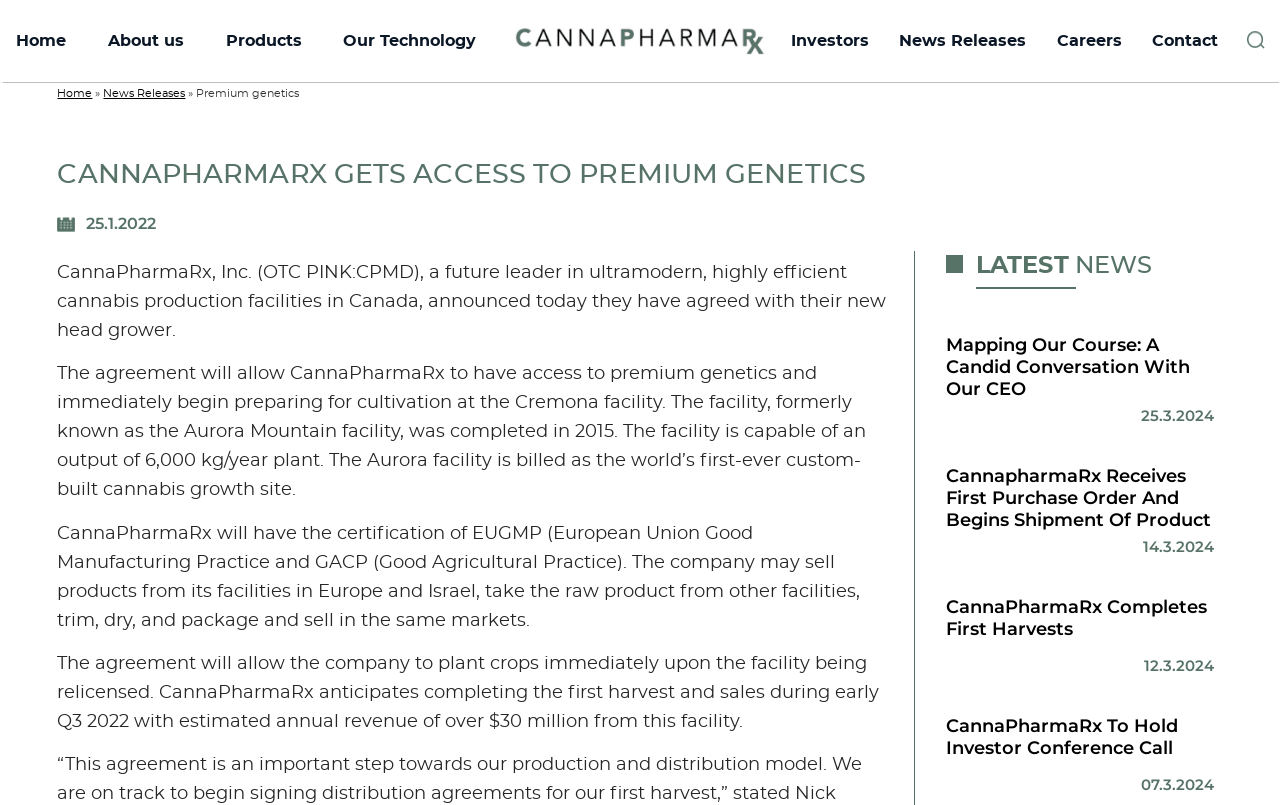What is the company's stock market ticker symbol?
Can you offer a detailed and complete answer to this question?

From the text, we can see that the company's stock market ticker symbol is mentioned as 'OTC PINK:CPMD' in the sentence 'CannaPharmaRx, Inc. (OTC PINK:CPMD), a future leader in ultramodern, highly efficient cannabis production facilities in Canada, announced today they have agreed with their new head grower.'